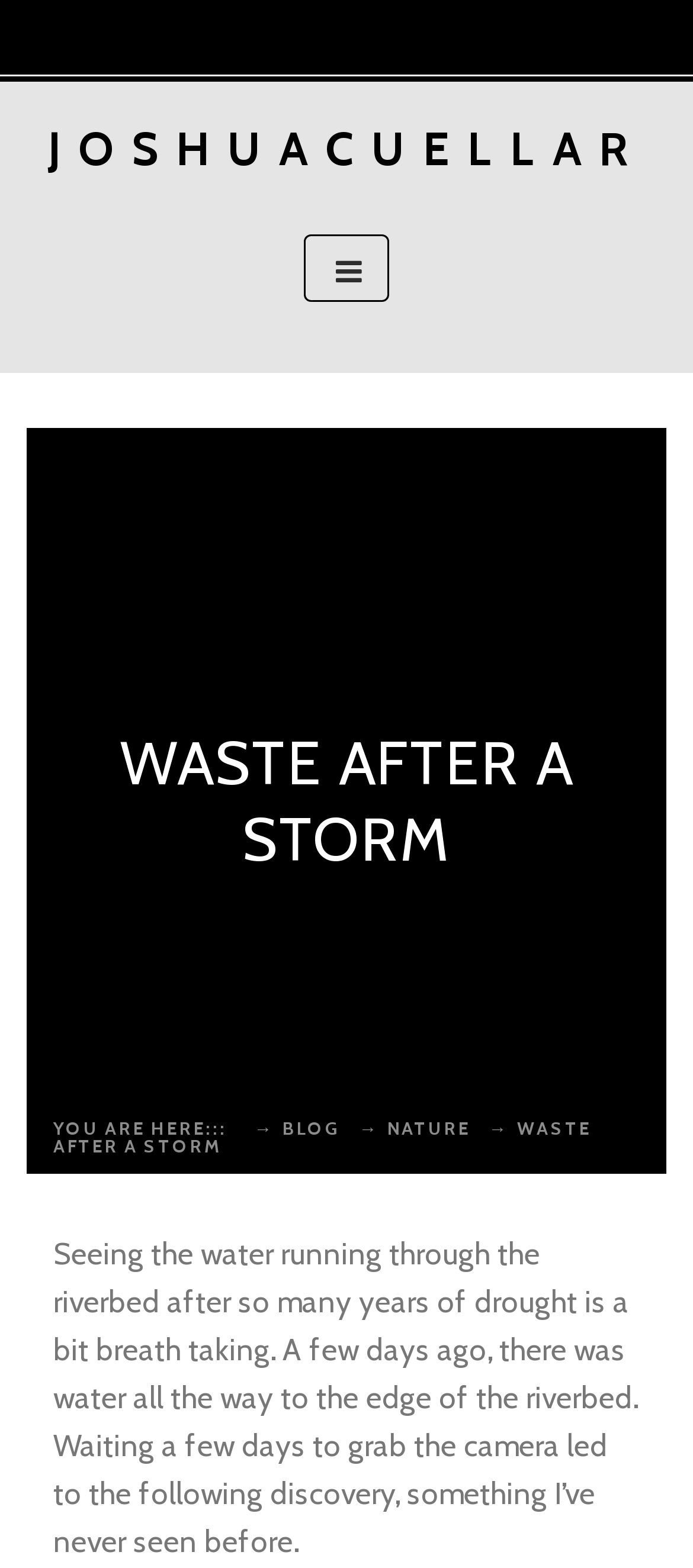What is the author describing in the blog post?
Use the screenshot to answer the question with a single word or phrase.

Water in the riverbed